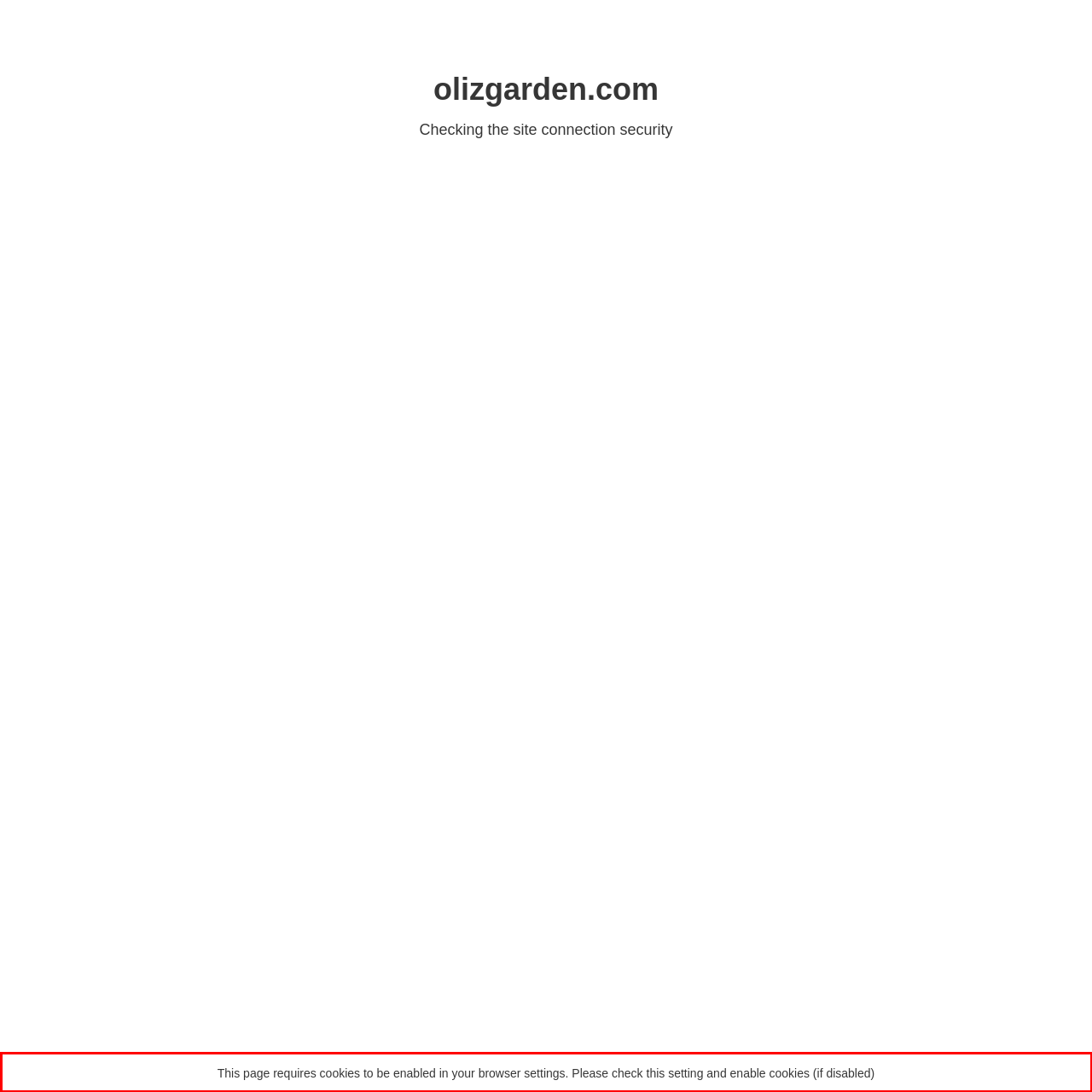Please analyze the screenshot of a webpage and extract the text content within the red bounding box using OCR.

This page requires cookies to be enabled in your browser settings. Please check this setting and enable cookies (if disabled)